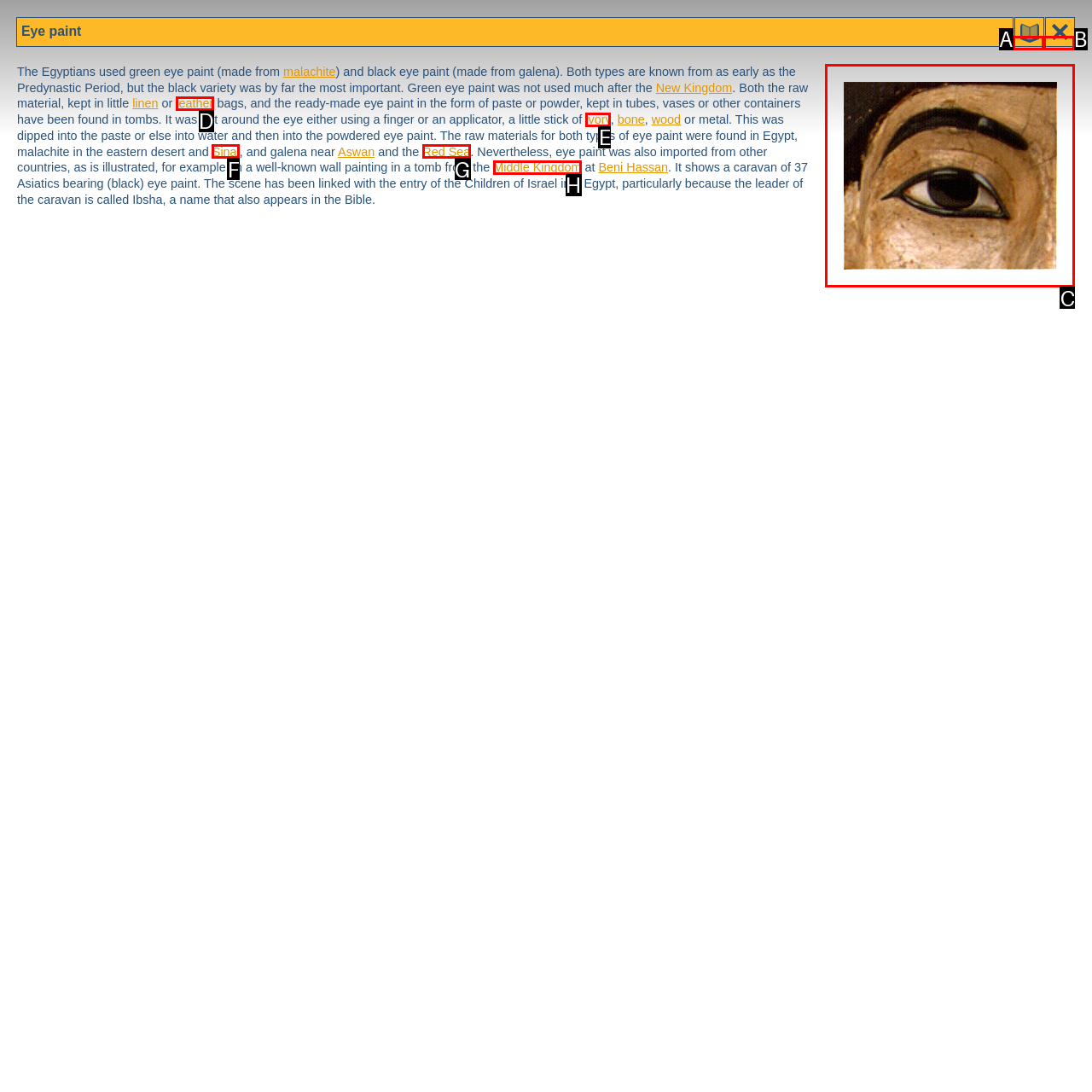Which lettered option should be clicked to achieve the task: view the Eye paint image? Choose from the given choices.

C